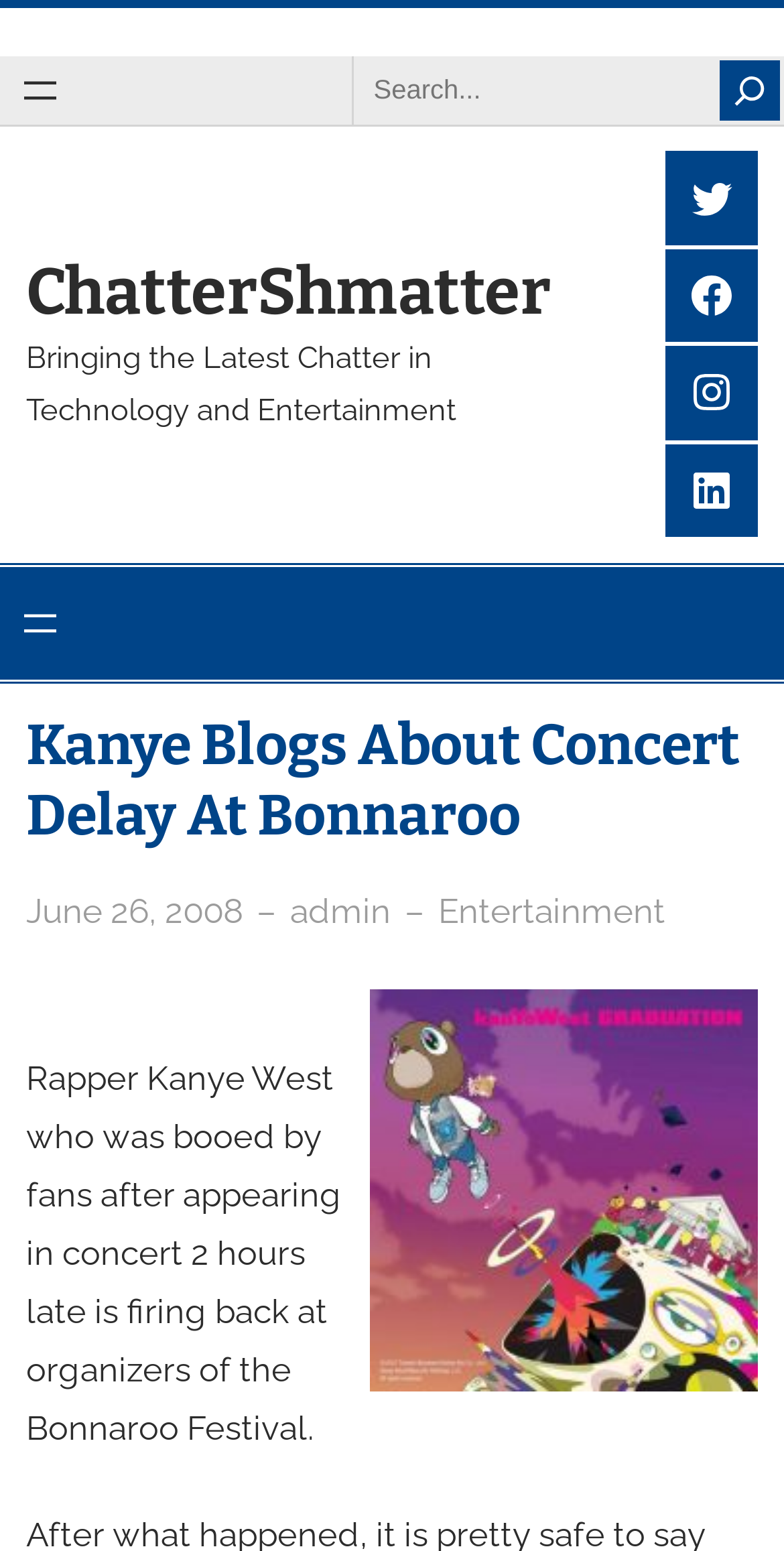Using the webpage screenshot, locate the HTML element that fits the following description and provide its bounding box: "name="s" placeholder="Search..."".

[0.477, 0.038, 0.91, 0.078]